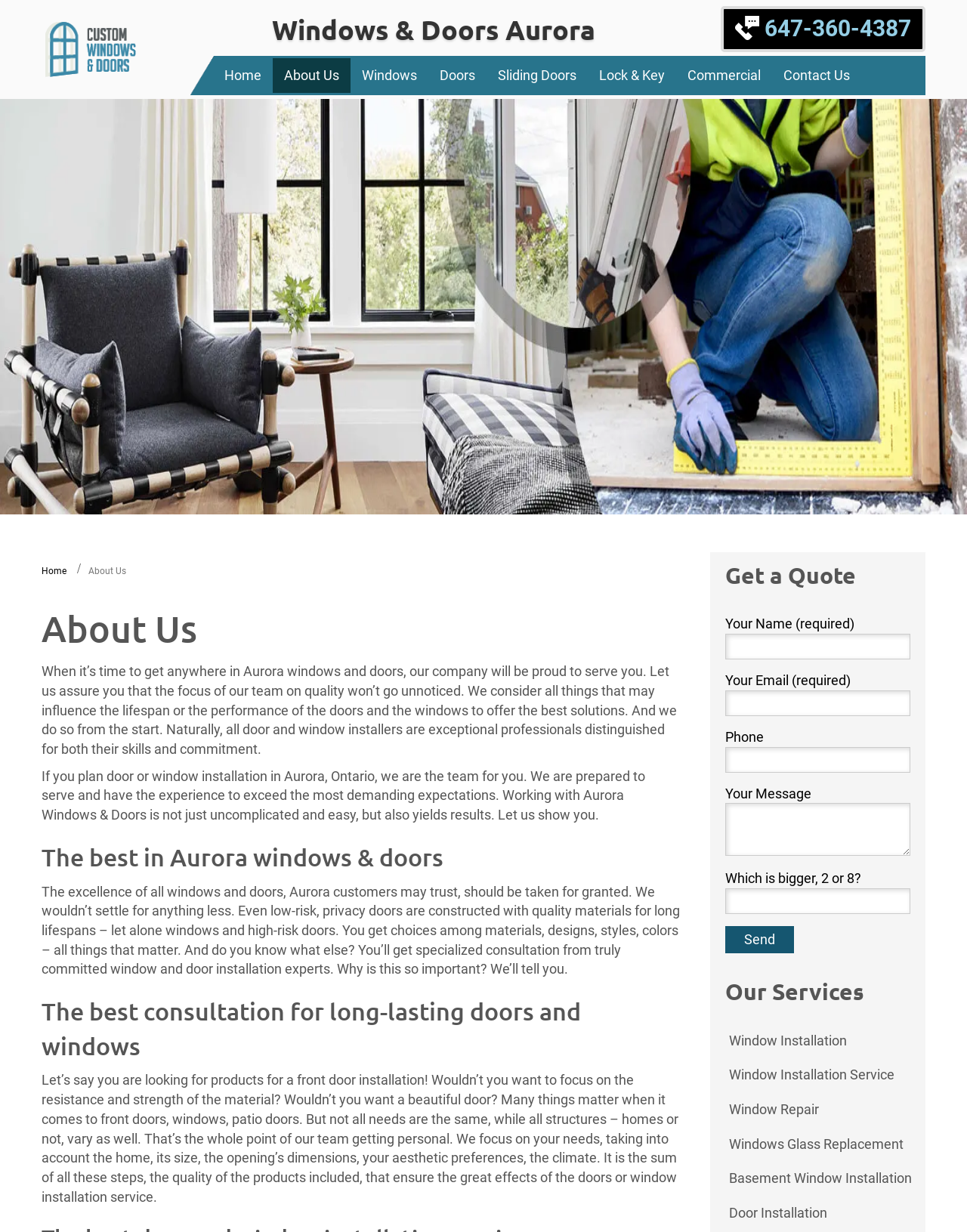Please identify the bounding box coordinates of the element's region that I should click in order to complete the following instruction: "Fill in the 'Your Name' field". The bounding box coordinates consist of four float numbers between 0 and 1, i.e., [left, top, right, bottom].

[0.75, 0.514, 0.941, 0.535]